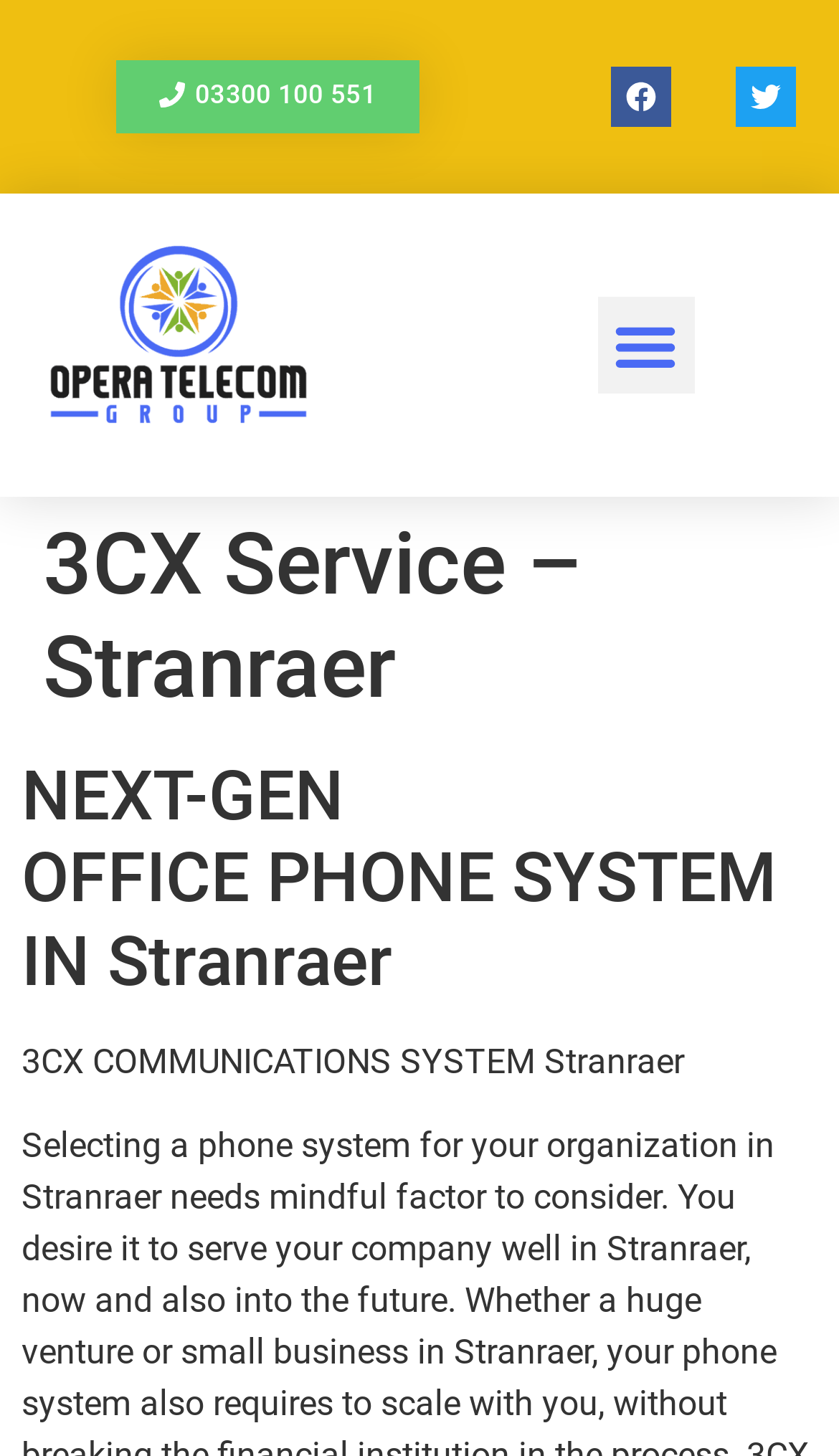Provide a comprehensive caption for the webpage.

The webpage is about 3CX phone systems, specifically highlighting Opera Telecom Group Stranraer's 3CX phone system as a VOIP PBX system that can transform a business's telecommunication network.

At the top of the page, there are three links: a phone number "03300 100 551" on the left, and social media links "Facebook" and "Twitter" on the right, each accompanied by a small image. Below these links, there is a menu toggle button on the right.

The main content of the page is divided into sections. The first section has a large heading "3CX Service – Stranraer" that spans the entire width of the page. Below this heading, there is another heading "NEXT-GEN OFFICE PHONE SYSTEM IN Stranraer" that is also quite prominent. Finally, there is a paragraph of text "3CX COMMUNICATIONS SYSTEM Stranraer" that provides more information about the 3CX phone system.

Overall, the webpage has a simple and clean layout, with a focus on highlighting the benefits of the 3CX phone system for businesses in Stranraer.